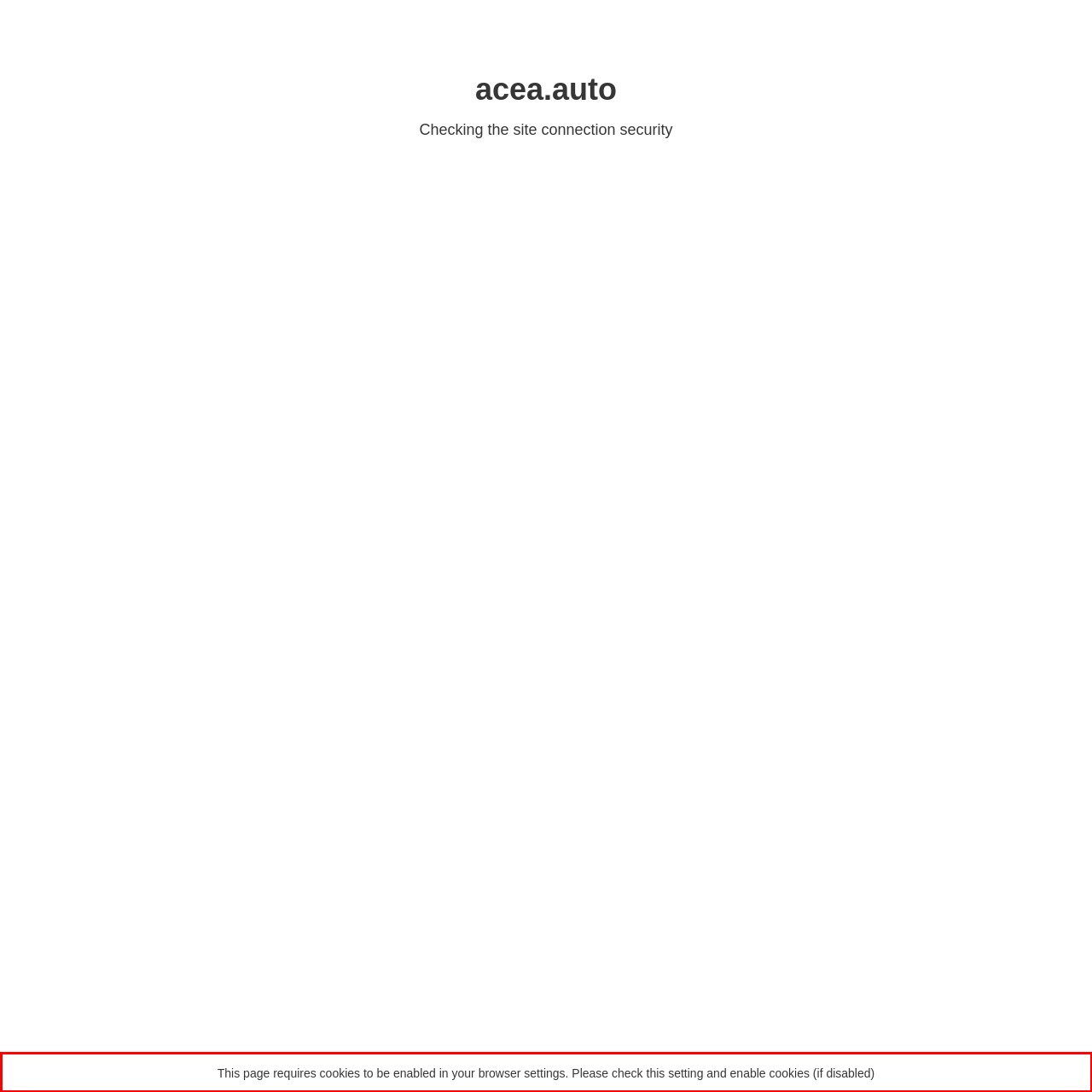You are presented with a screenshot containing a red rectangle. Extract the text found inside this red bounding box.

This page requires cookies to be enabled in your browser settings. Please check this setting and enable cookies (if disabled)